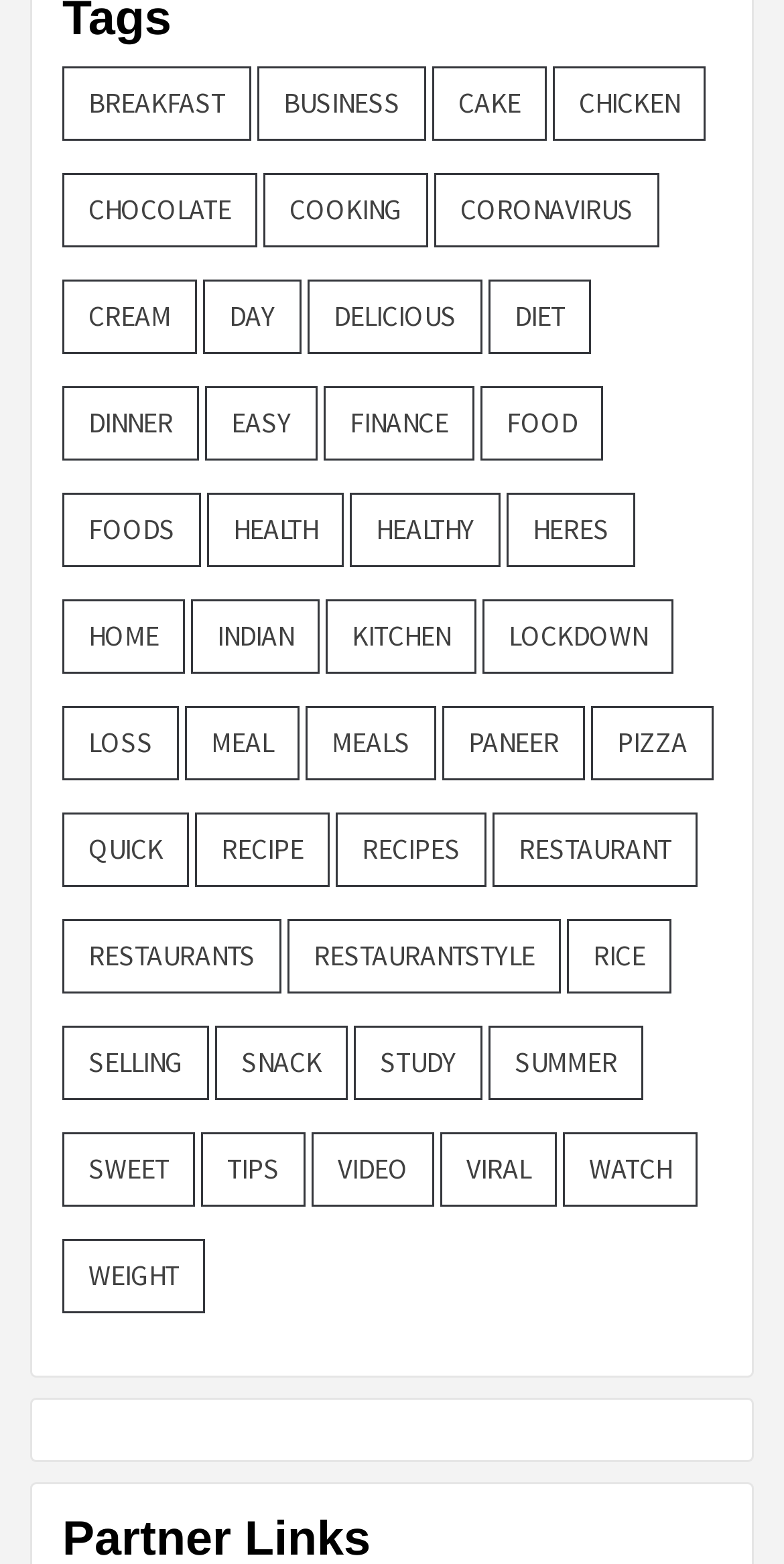Please determine the bounding box coordinates of the section I need to click to accomplish this instruction: "Learn about Restaurant Style cooking".

[0.367, 0.588, 0.715, 0.635]